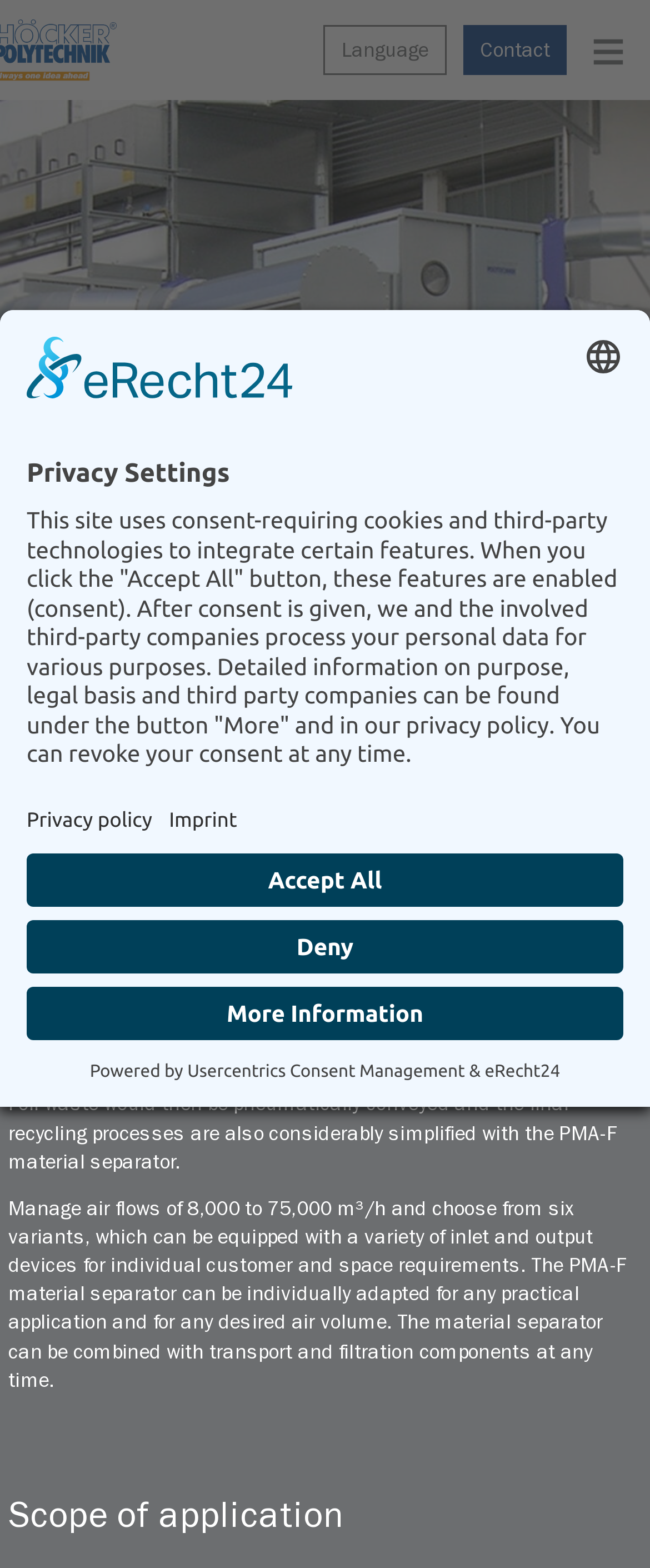Give a one-word or one-phrase response to the question:
What is the name of the company that provides the consent management technology?

Usercentrics